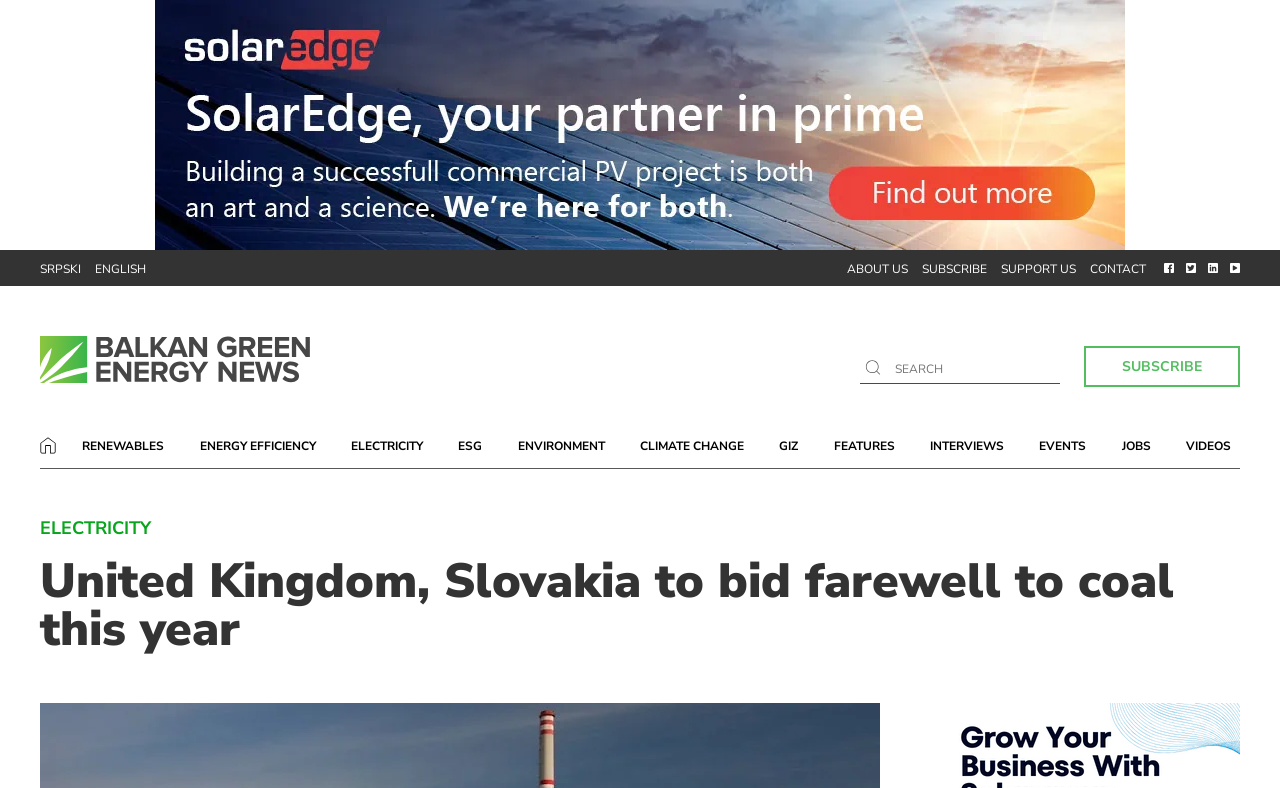Specify the bounding box coordinates of the area to click in order to follow the given instruction: "Go to the RENEWABLES page."

[0.06, 0.549, 0.132, 0.582]